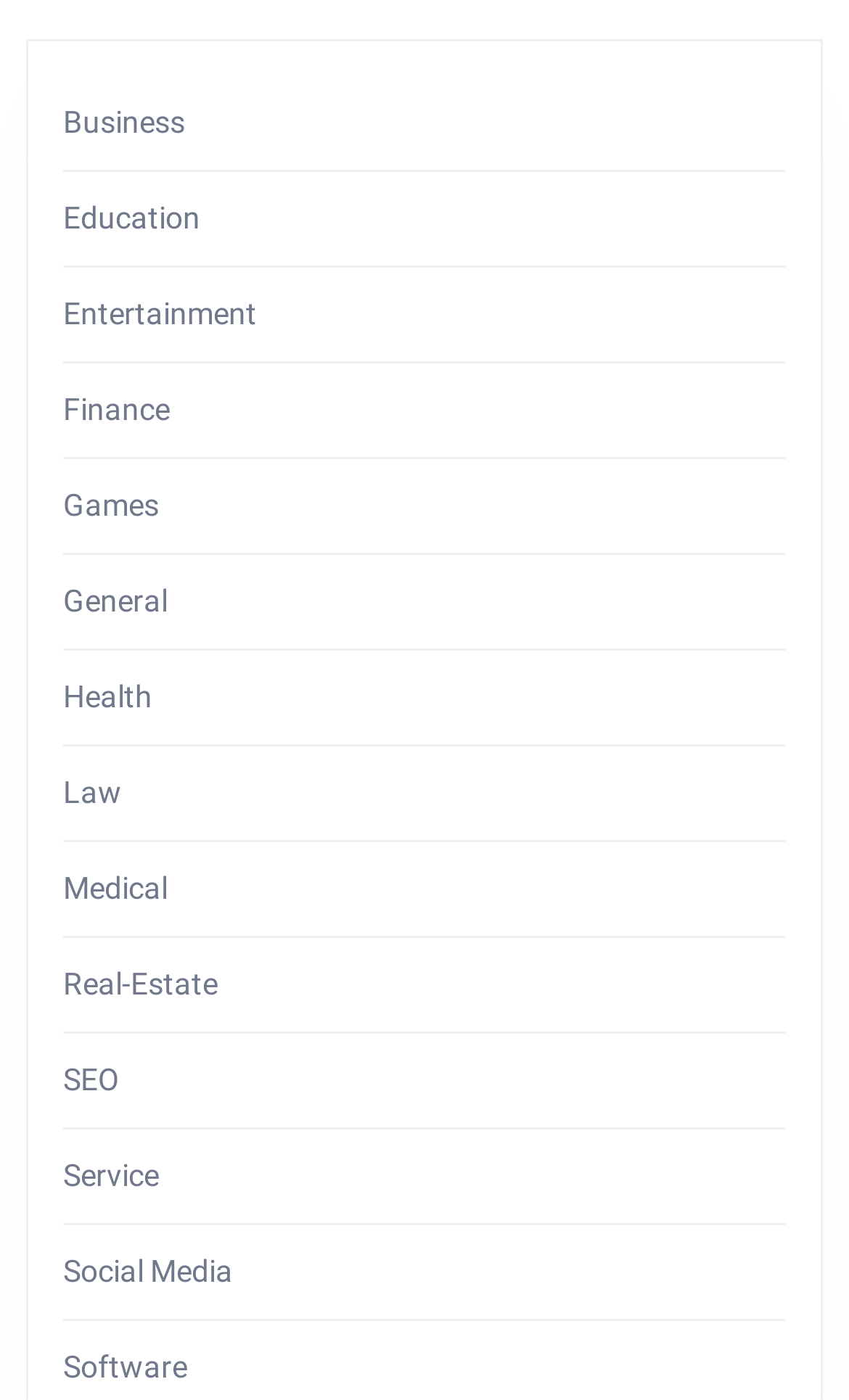Use a single word or phrase to answer the following:
Are the categories arranged alphabetically?

Yes